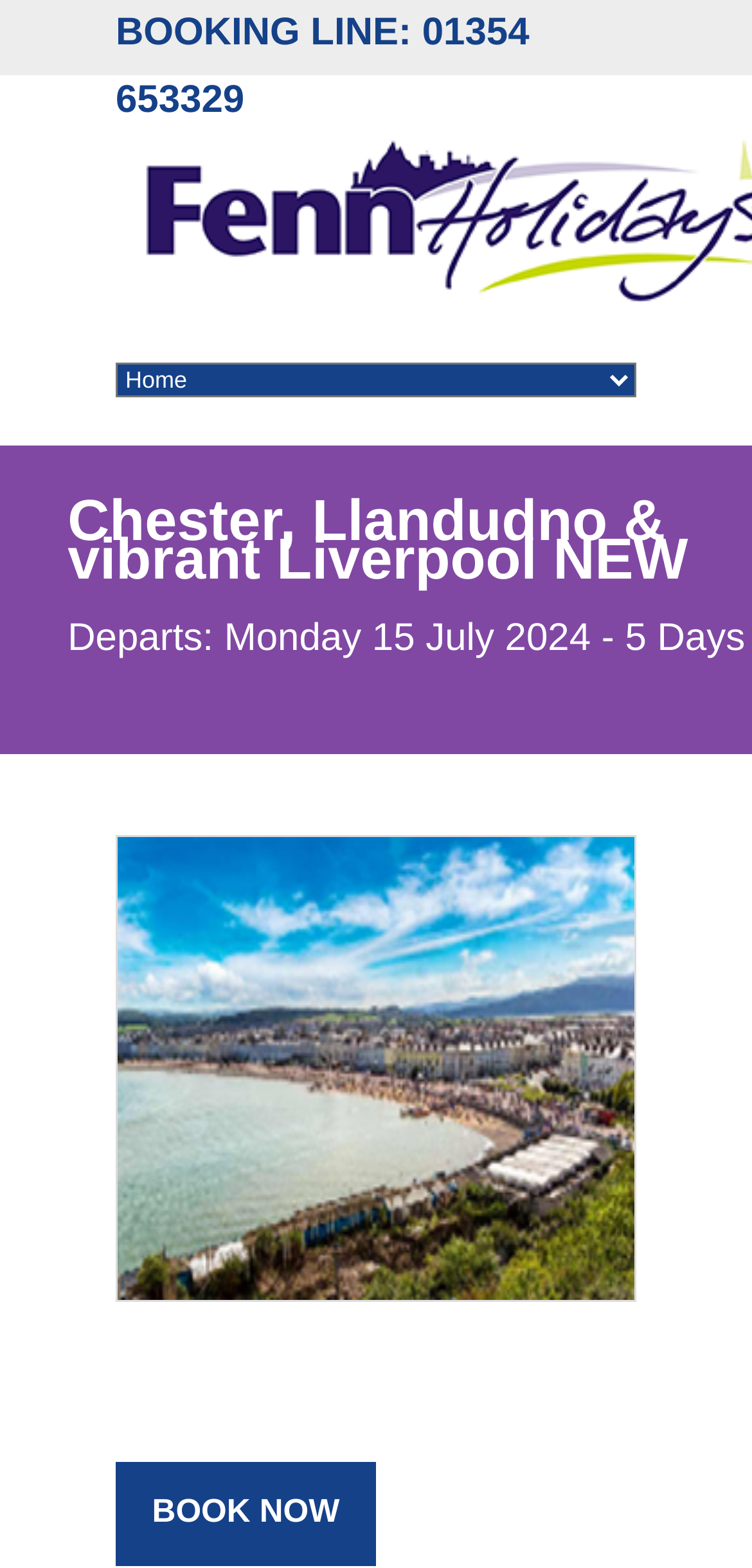What is the booking line phone number?
Make sure to answer the question with a detailed and comprehensive explanation.

The booking line phone number can be found in the static text element at the top of the page, which reads 'BOOKING LINE: 01354 653329'.